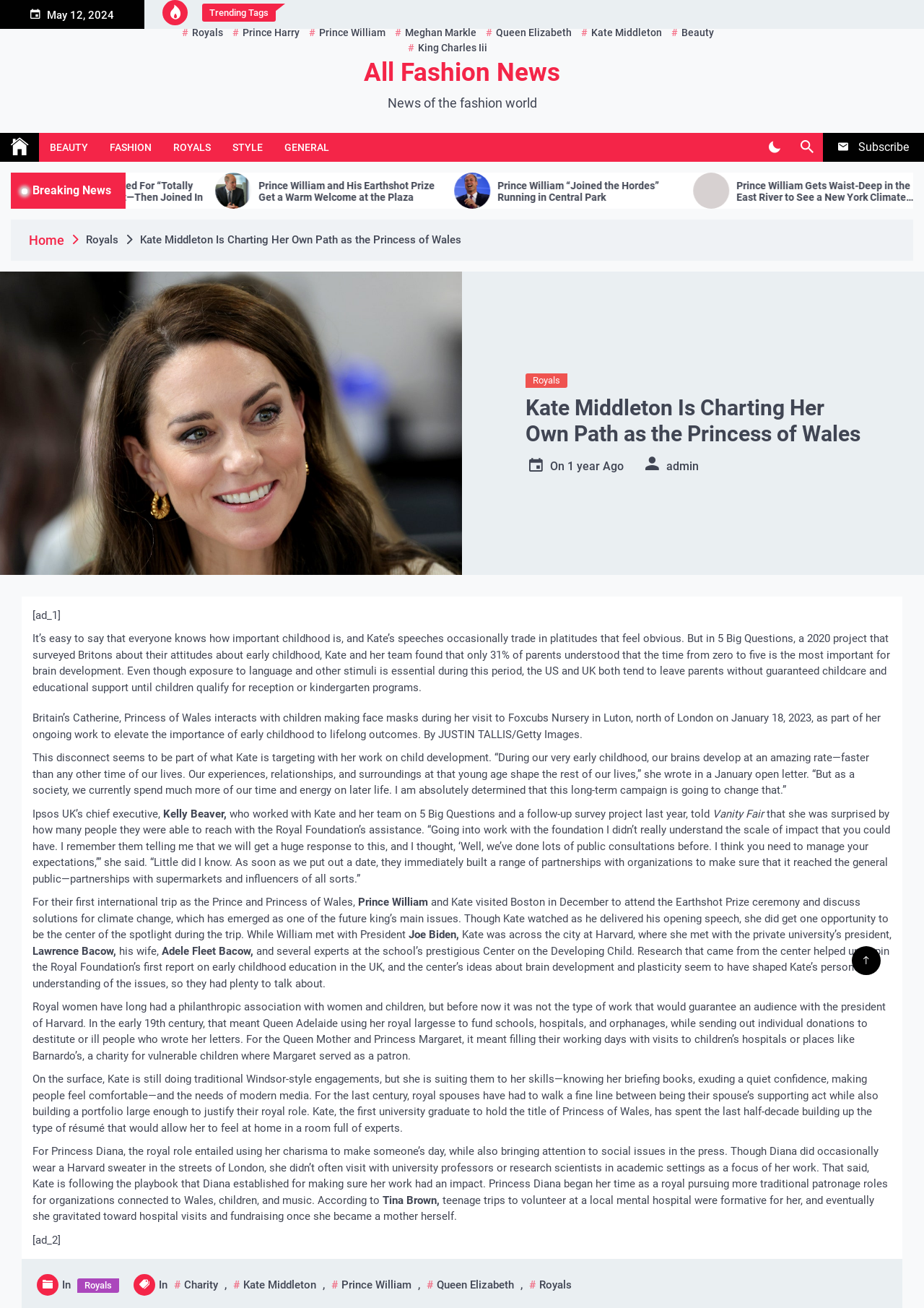Utilize the information from the image to answer the question in detail:
What is the name of the university Kate visited?

According to the article, Kate visited Harvard, where she met with the university's president, Lawrence Bacow, and experts at the Center on the Developing Child.